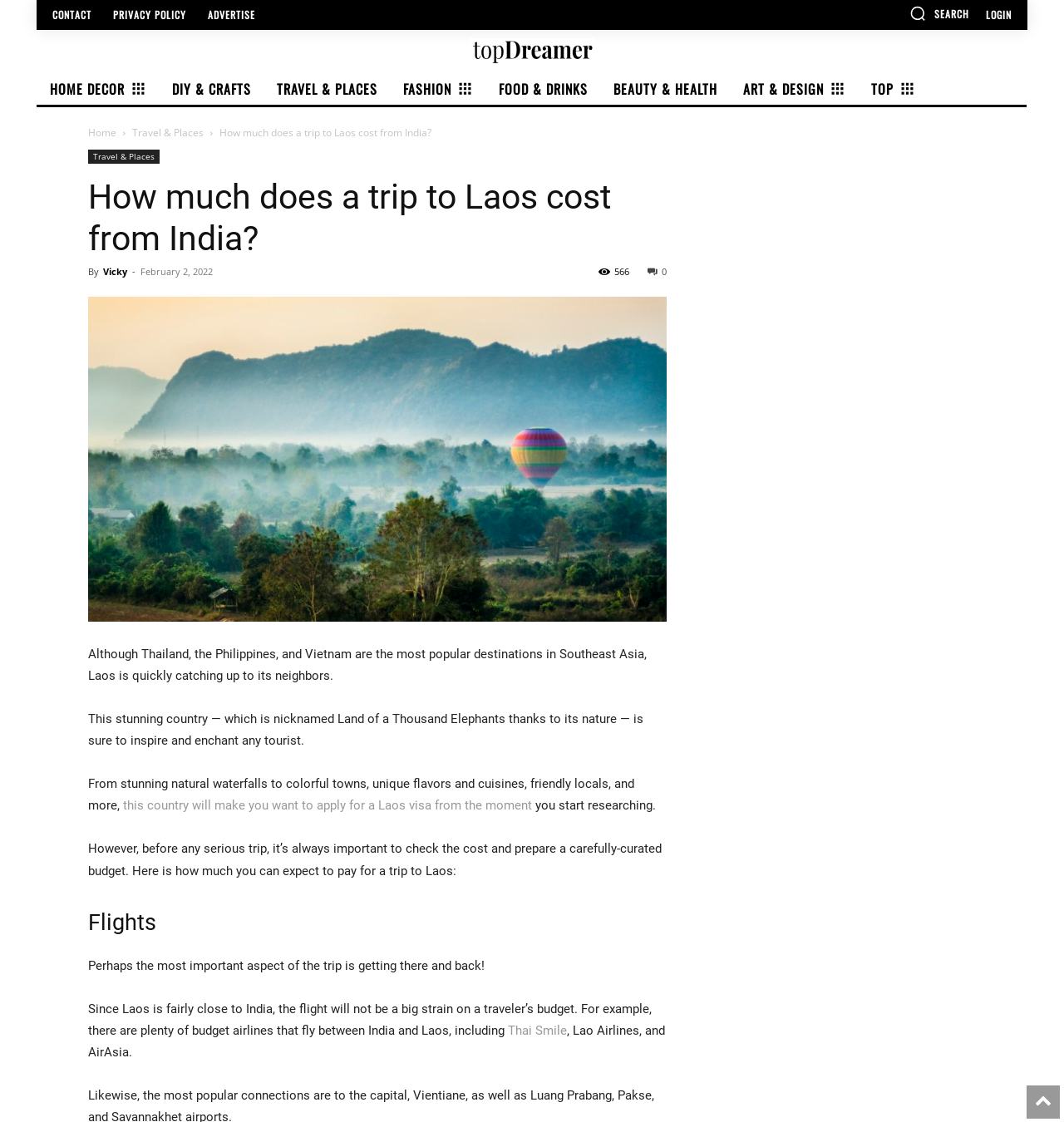Find the bounding box coordinates for the HTML element described in this sentence: "Home Decor". Provide the coordinates as four float numbers between 0 and 1, in the format [left, top, right, bottom].

[0.034, 0.065, 0.145, 0.093]